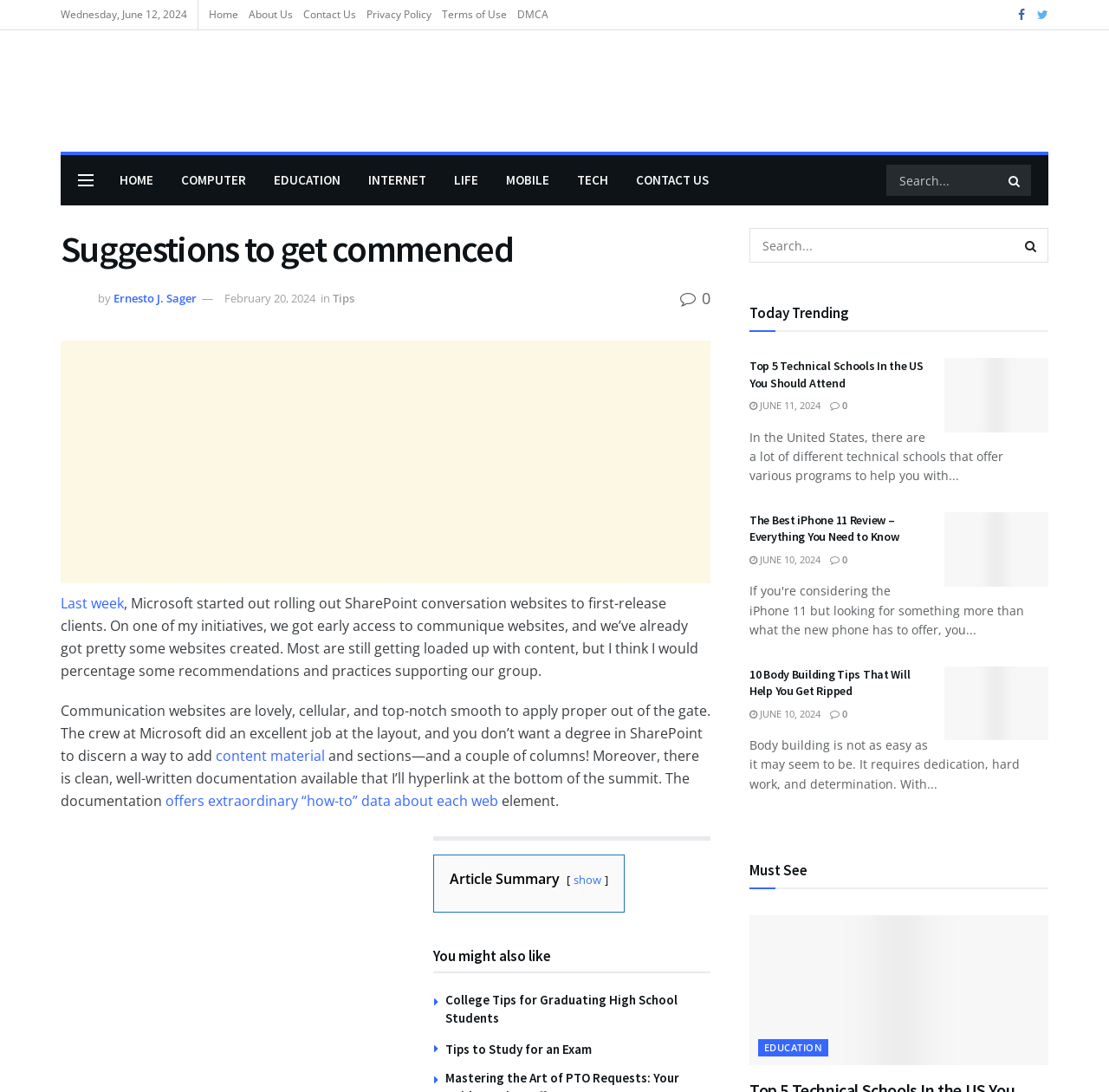Explain the webpage's design and content in an elaborate manner.

This webpage appears to be a blog or article page with a focus on technology and education. At the top, there is a navigation menu with links to "Home", "About Us", "Contact Us", "Privacy Policy", "Terms of Use", and "DMCA". Below this, there is a search bar with a magnifying glass icon.

The main content of the page is an article titled "Suggestions to get commenced" with a subtitle "Top Theto". The article is written by Ernesto J. Sager and was published on February 20, 2024. The article discusses the author's experience with SharePoint conversation websites and provides tips and practices for using them.

To the right of the article, there is a sidebar with links to various categories, including "HOME", "COMPUTER", "EDUCATION", "INTERNET", "LIFE", "MOBILE", and "TECH". Below this, there is an advertisement iframe.

Further down the page, there are several article summaries with links to related articles. These articles have headings such as "College Tips for Graduating High School Students", "Tips to Study for an Exam", and "Top 5 Technical Schools In the US You Should Attend". Each summary includes a brief description of the article and a link to read more.

At the bottom of the page, there is a section titled "Today Trending" with three article summaries, each with an image and a brief description. There is also a section titled "Must See" with a single article summary.

Throughout the page, there are several images, including a logo for "Top Theto" and images associated with the article summaries. The overall layout is organized and easy to navigate, with clear headings and concise text.